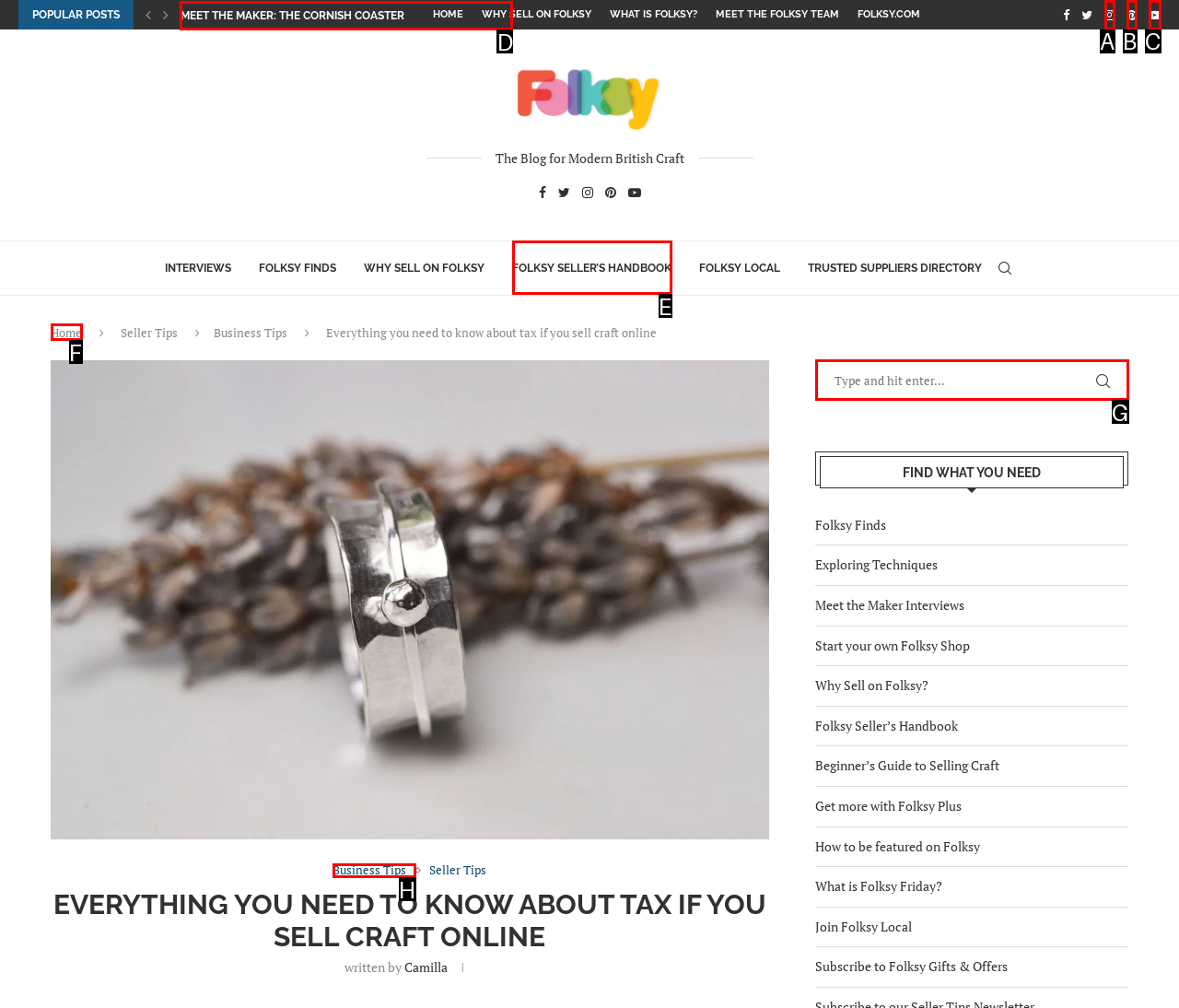Indicate the letter of the UI element that should be clicked to accomplish the task: Click on the 'THE BEST INSTAGRAM HASHTAGS FOR CRAFT AND HANDMADE' link. Answer with the letter only.

D